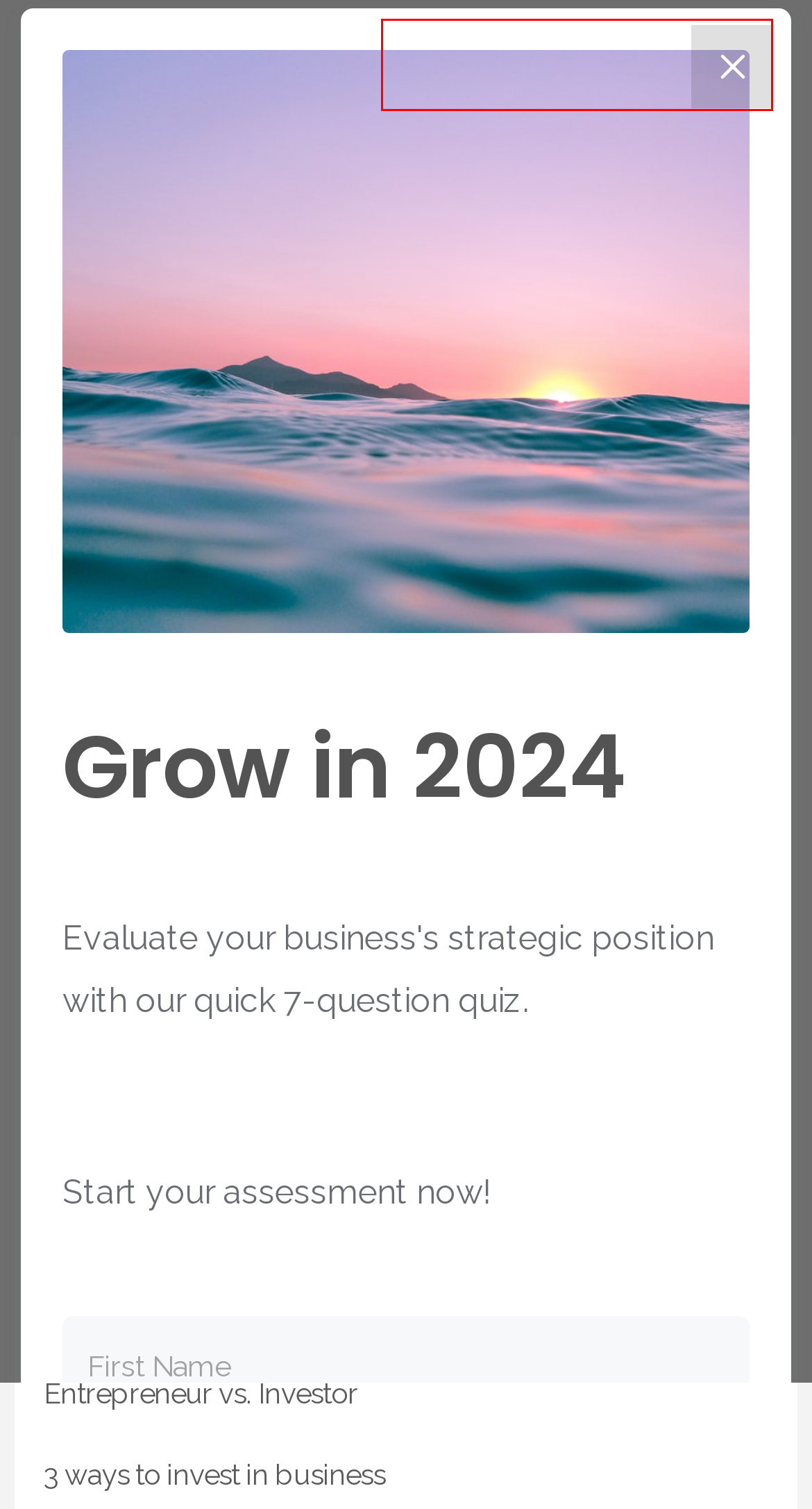Examine the screenshot of a webpage with a red bounding box around a UI element. Select the most accurate webpage description that corresponds to the new page after clicking the highlighted element. Here are the choices:
A. About -
B. Media -
C. Mind-Mapping Secrets to Achieve Your Goals Faster 🧠 -
D. mrvann, Author at
E. Speaking -
F. Are Robots Taking Your Job? Here's What You Need to Know -
G. Hypefury - Schedule & Automate Social Media Marketing
H. Services -

H